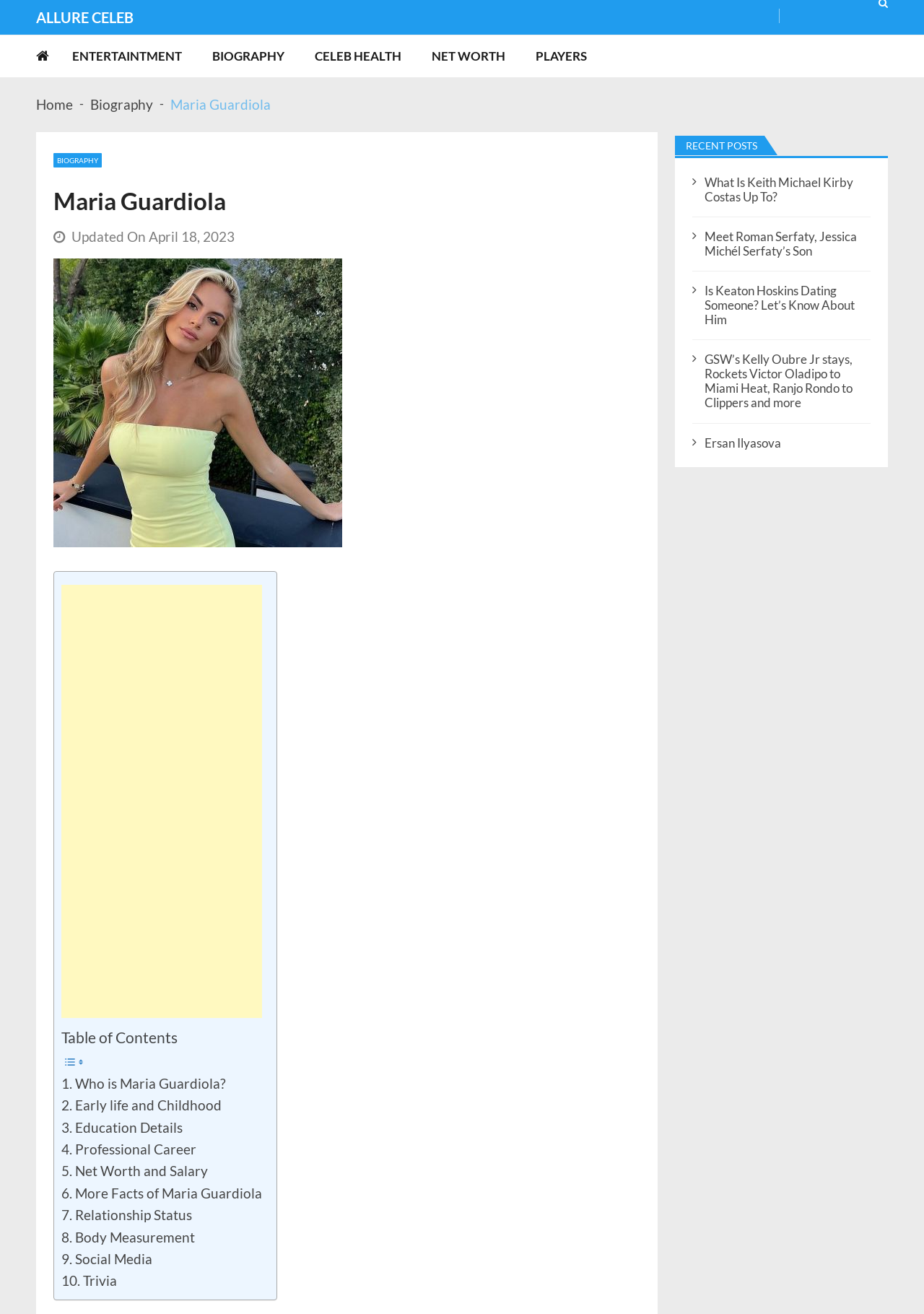Determine the bounding box coordinates for the area that should be clicked to carry out the following instruction: "Read Maria Guardiola's biography".

[0.058, 0.14, 0.693, 0.167]